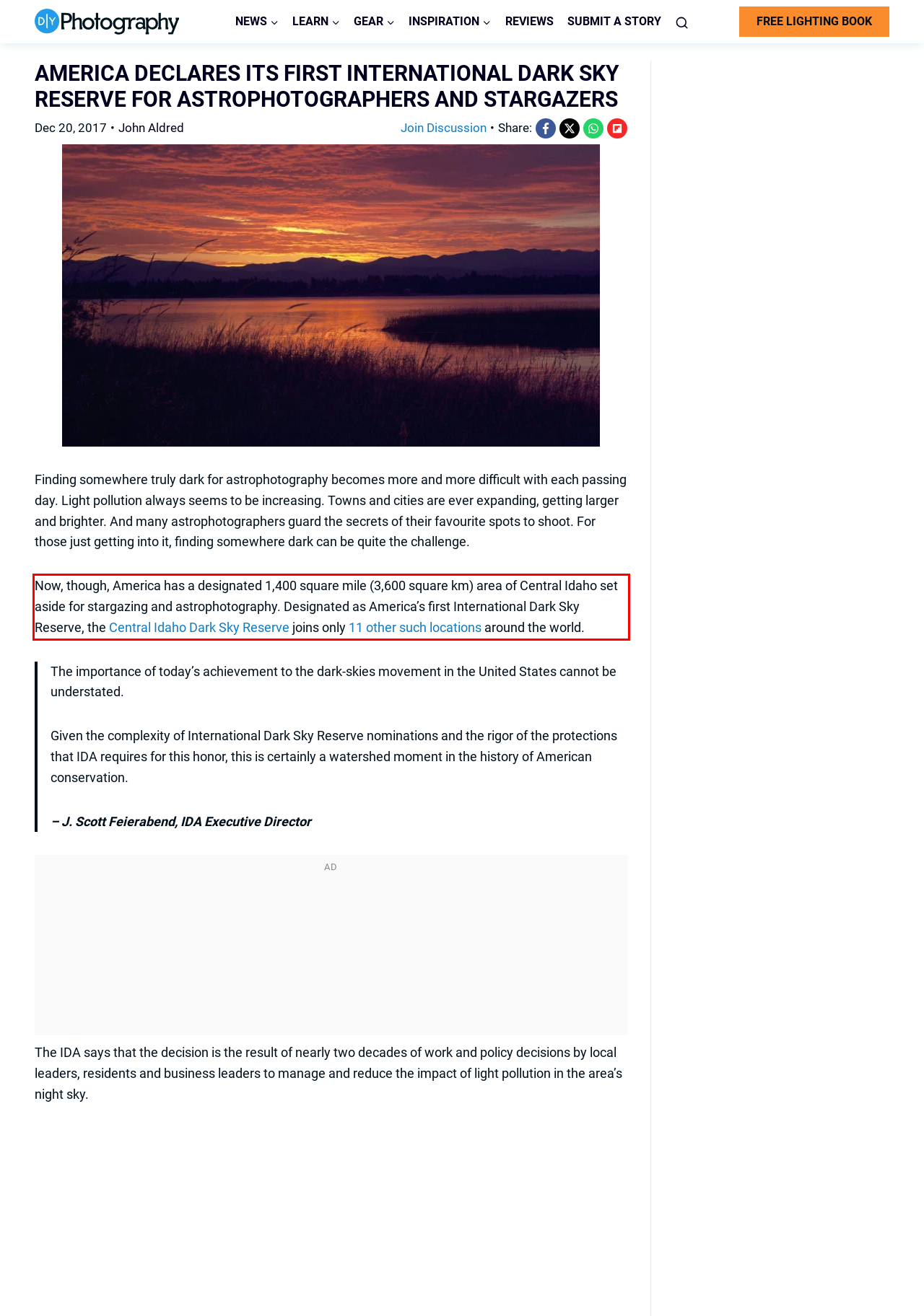Please perform OCR on the text within the red rectangle in the webpage screenshot and return the text content.

Now, though, America has a designated 1,400 square mile (3,600 square km) area of Central Idaho set aside for stargazing and astrophotography. Designated as America’s first International Dark Sky Reserve, the Central Idaho Dark Sky Reserve joins only 11 other such locations around the world.